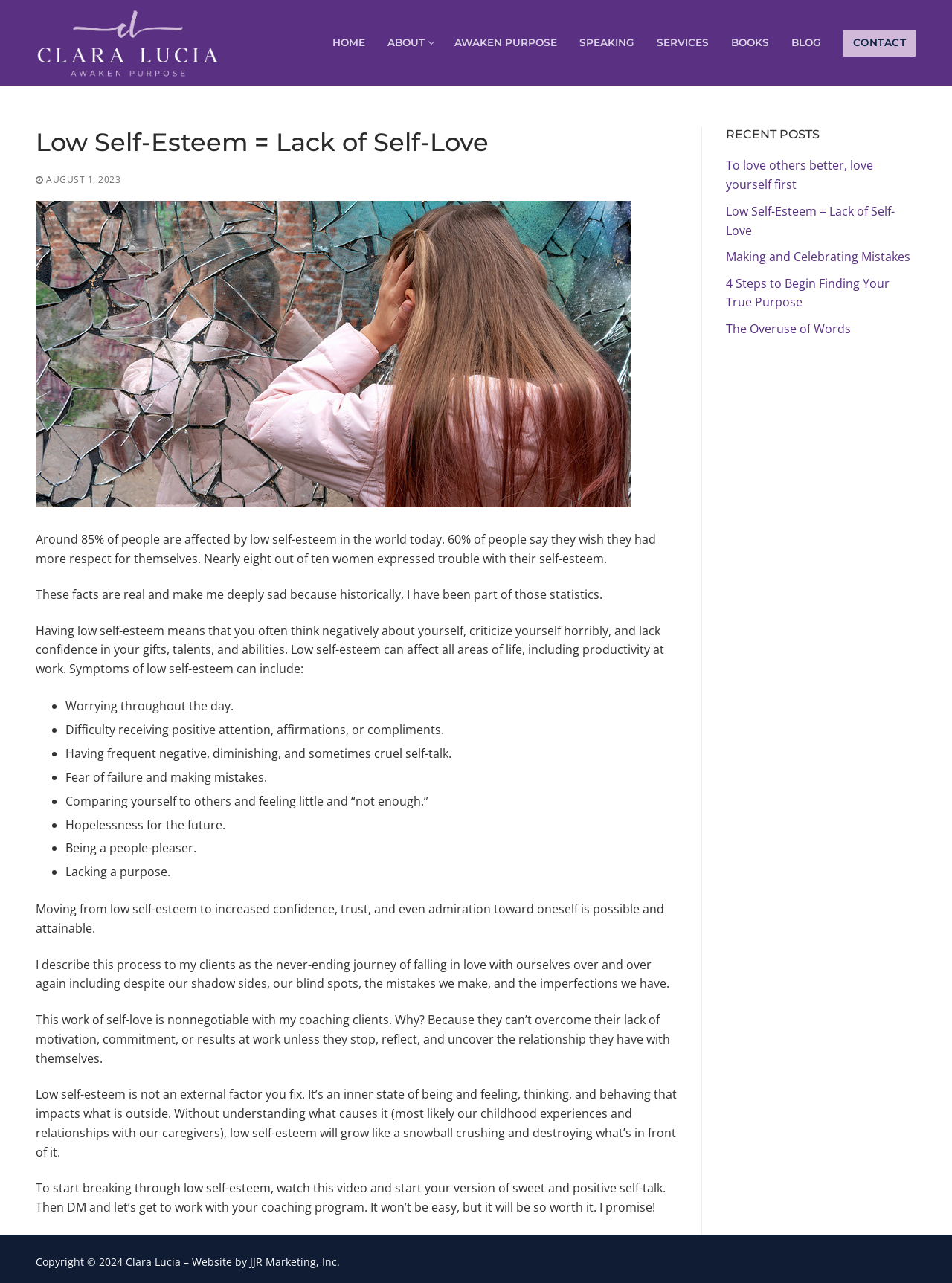Determine the coordinates of the bounding box for the clickable area needed to execute this instruction: "Contact Clara Lucia".

[0.885, 0.023, 0.962, 0.044]